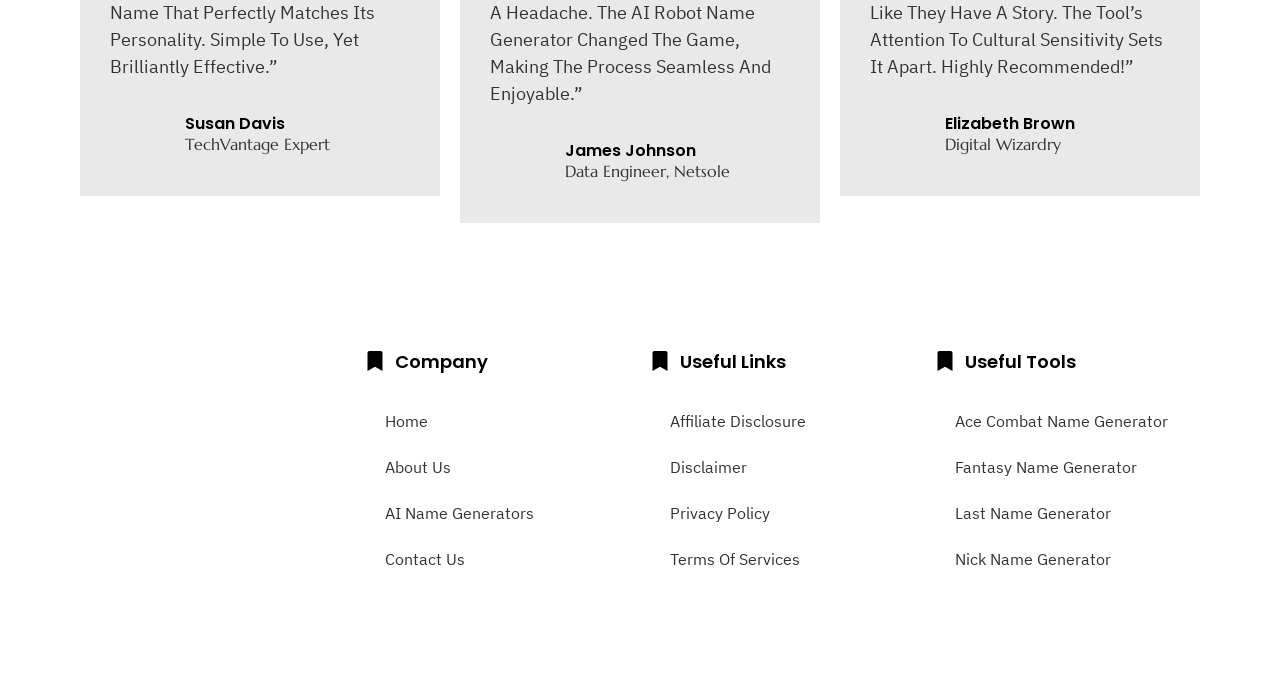Respond to the following question with a brief word or phrase:
What is the category of the link 'Ace Combat Name Generator'?

Useful Tools